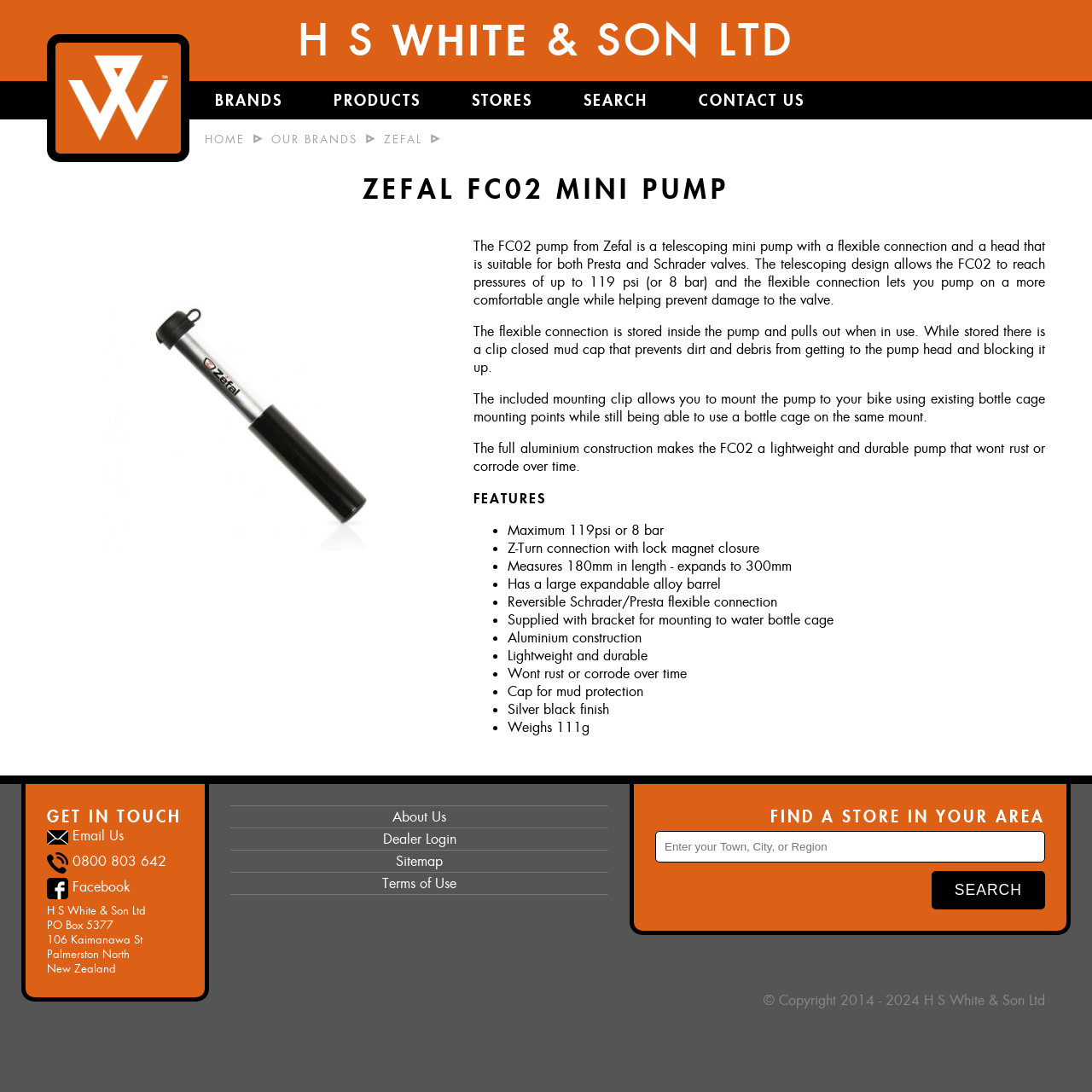Given the webpage screenshot, identify the bounding box of the UI element that matches this description: "Sitemap".

[0.211, 0.779, 0.557, 0.799]